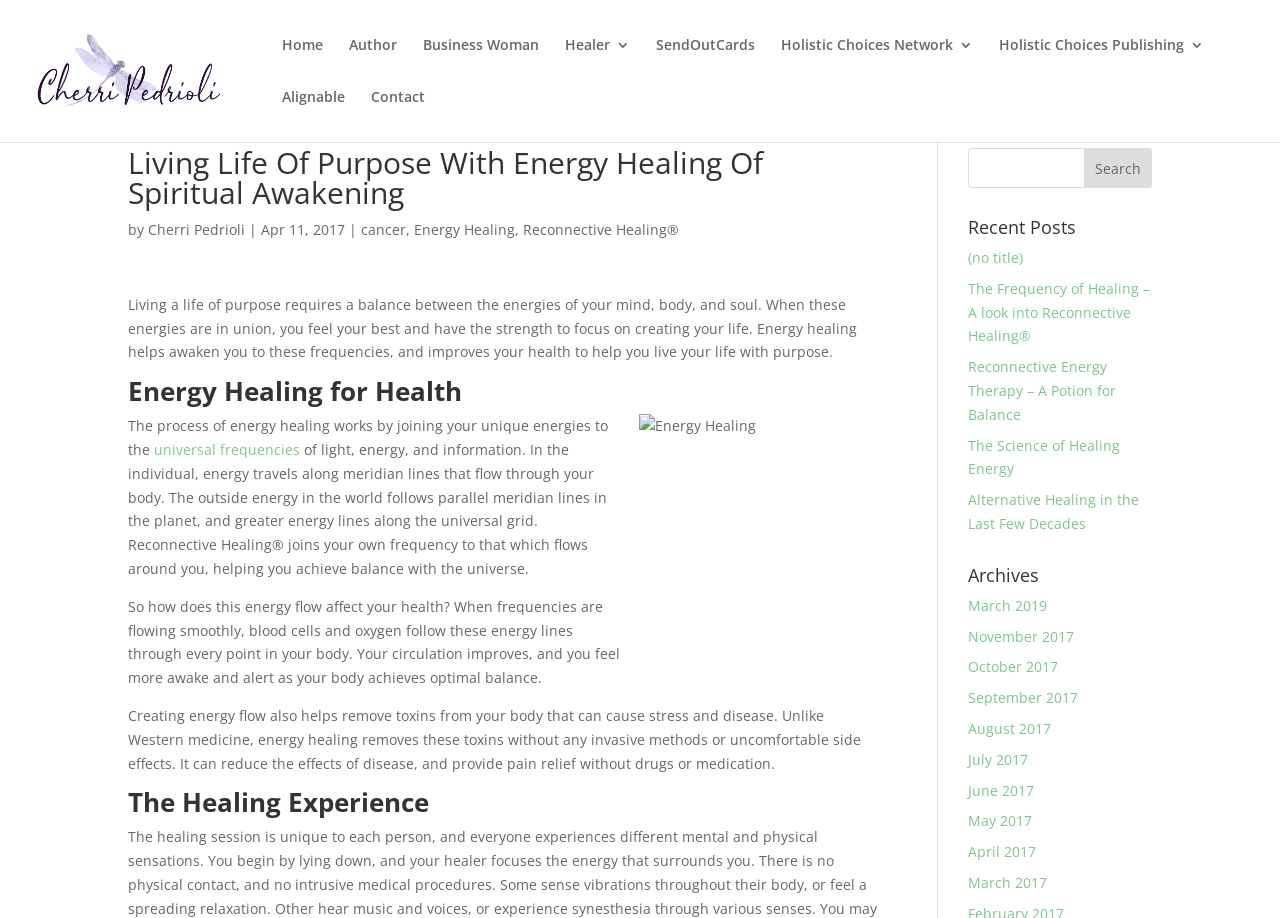Provide your answer in one word or a succinct phrase for the question: 
What is the topic of the webpage?

Energy Healing